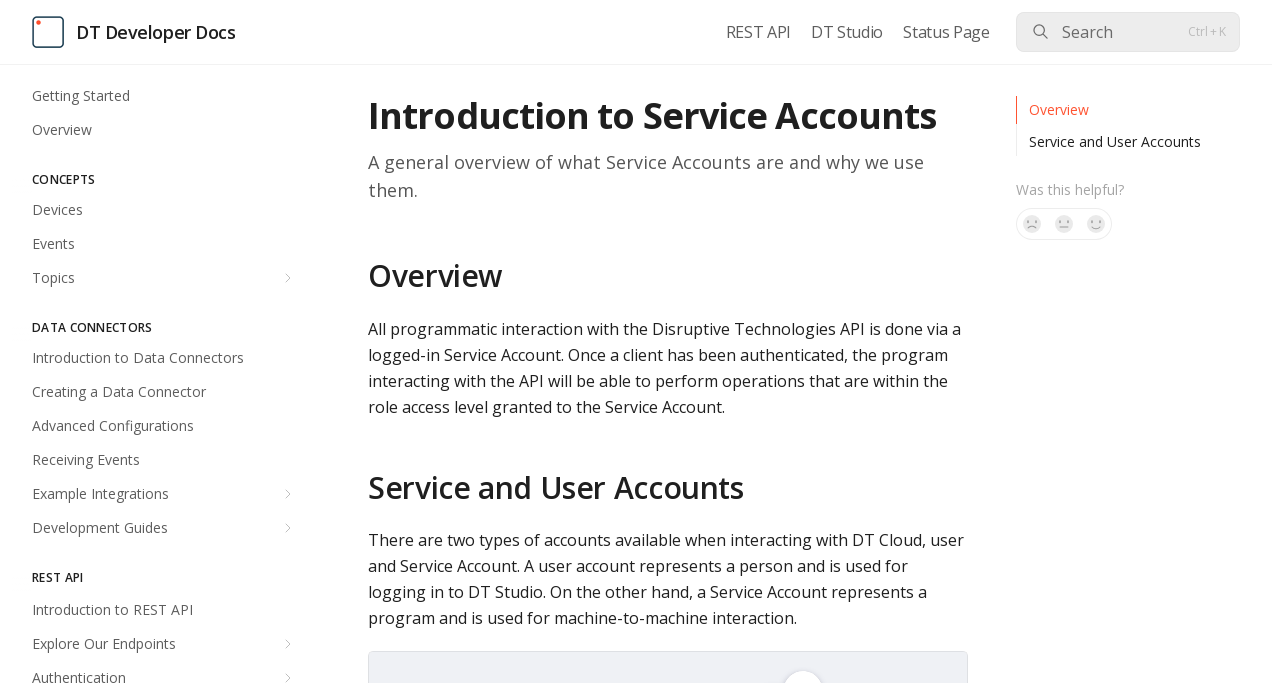Describe all the significant parts and information present on the webpage.

This webpage is a documentation page for DT Developer Docs, specifically introducing Service Accounts. At the top left corner, there is a logo of DT Developer Docs, accompanied by a heading with the same text. On the top right corner, there are several links to other sections of the documentation, including REST API, DT Studio, and Status Page. Next to these links, there is a search button with a magnifying glass icon.

On the left side of the page, there is a navigation menu with several sections, including Getting Started, Overview, CONCEPTS, DATA CONNECTORS, and REST API. Each section has multiple links to related topics, such as Devices, Events, and Topics under CONCEPTS, and Introduction to Data Connectors and Creating a Data Connector under DATA CONNECTORS.

The main content of the page is divided into several sections, each with a heading. The first section, "Introduction to Service Accounts", provides a general overview of what Service Accounts are and why they are used. The text explains that all programmatic interaction with the Disruptive Technologies API is done via a logged-in Service Account.

The next section, "Direct link to heading Overview", has a link to the Overview section. The following section, "Direct link to heading Service and User Accounts", has a link to the Service and User Accounts section. The text in this section explains the difference between user accounts and Service Accounts, stating that user accounts represent people and are used for logging in to DT Studio, while Service Accounts represent programs and are used for machine-to-machine interaction.

At the bottom of the page, there are links to related topics, including Overview and Service and User Accounts. There is also a feedback section, asking "Was this helpful?" with three buttons to respond: No, Not sure, and Yes, it was!.